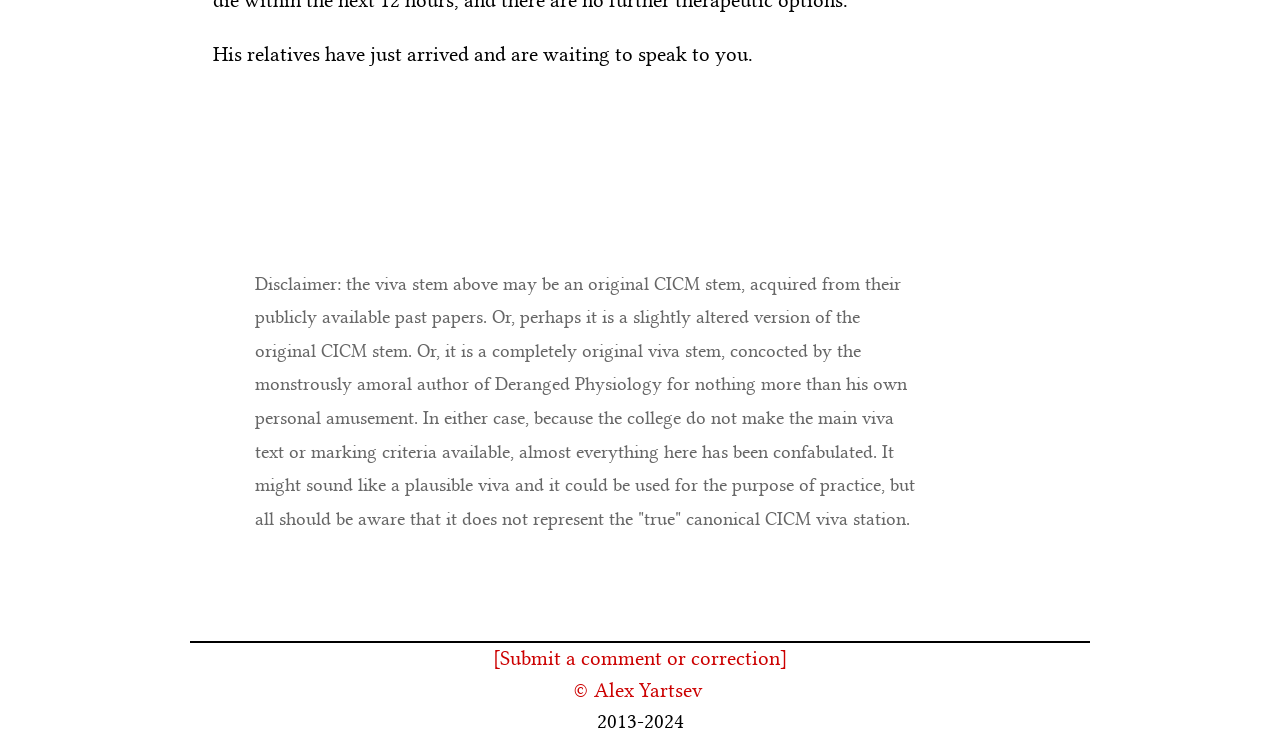Determine the bounding box for the UI element described here: "© Alex Yartsev".

[0.448, 0.915, 0.552, 0.947]